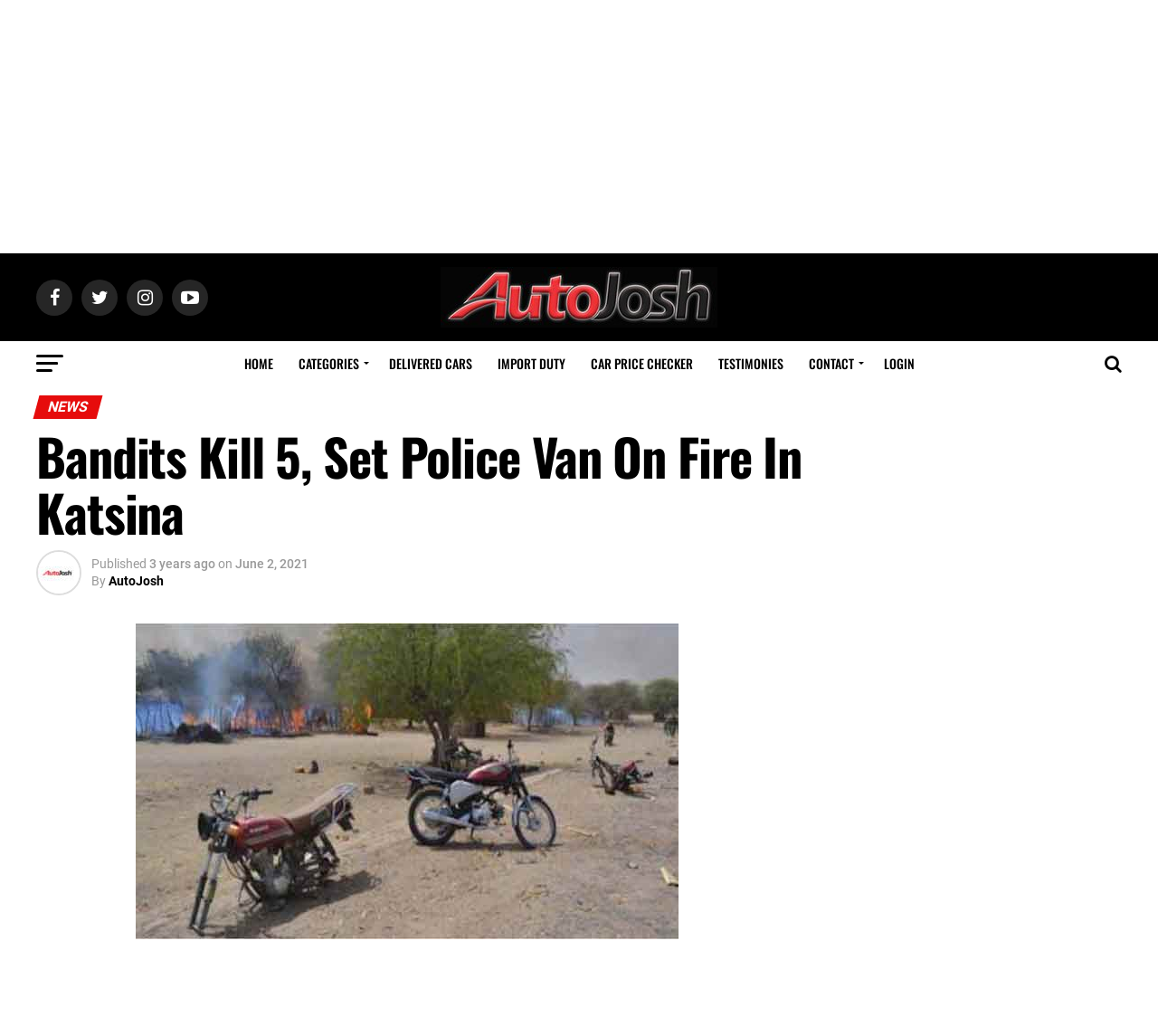Identify the bounding box coordinates of the region I need to click to complete this instruction: "go to the HOME page".

[0.201, 0.329, 0.245, 0.373]